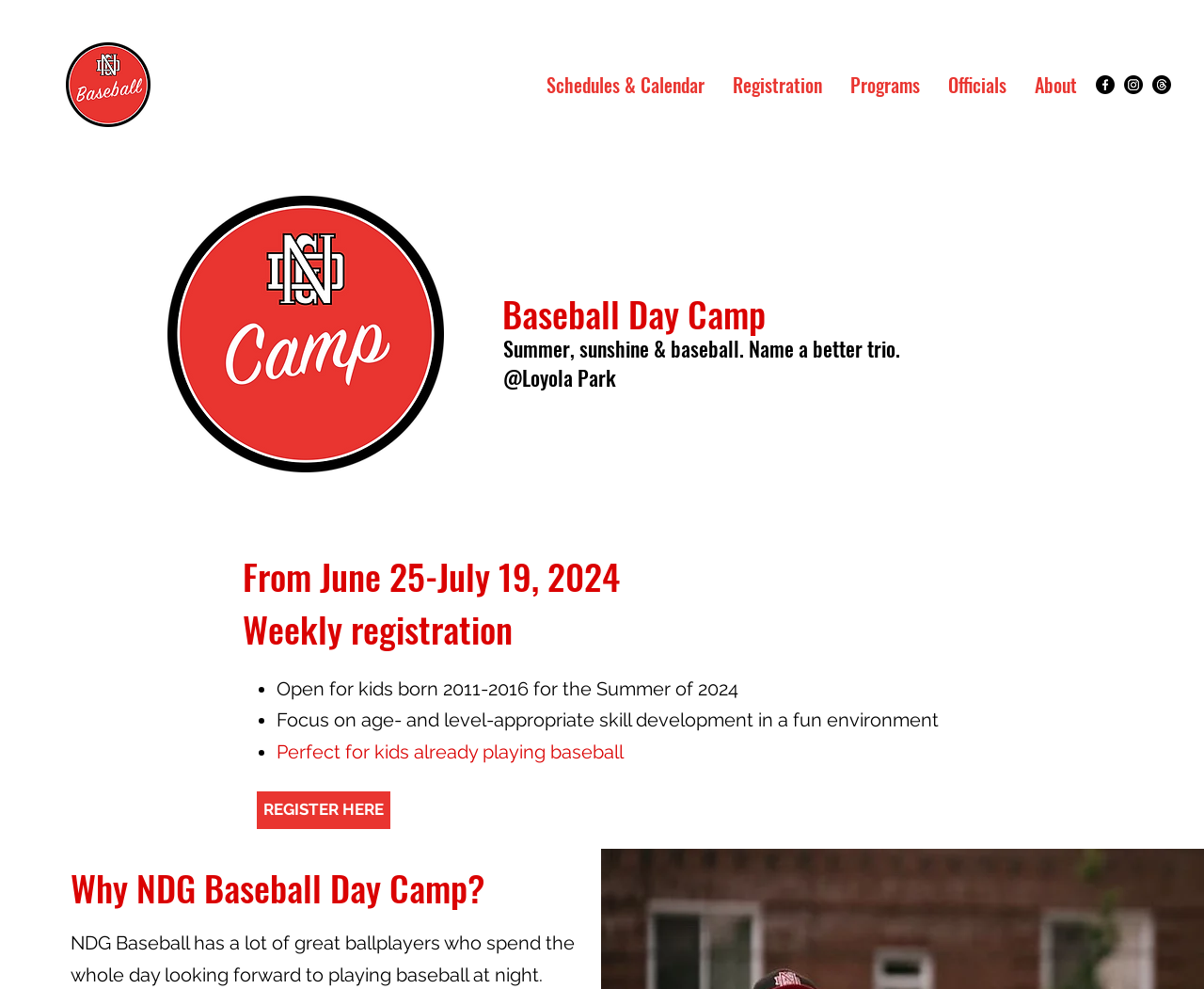Locate the bounding box coordinates of the clickable region to complete the following instruction: "Click on ABOUT IMI."

None